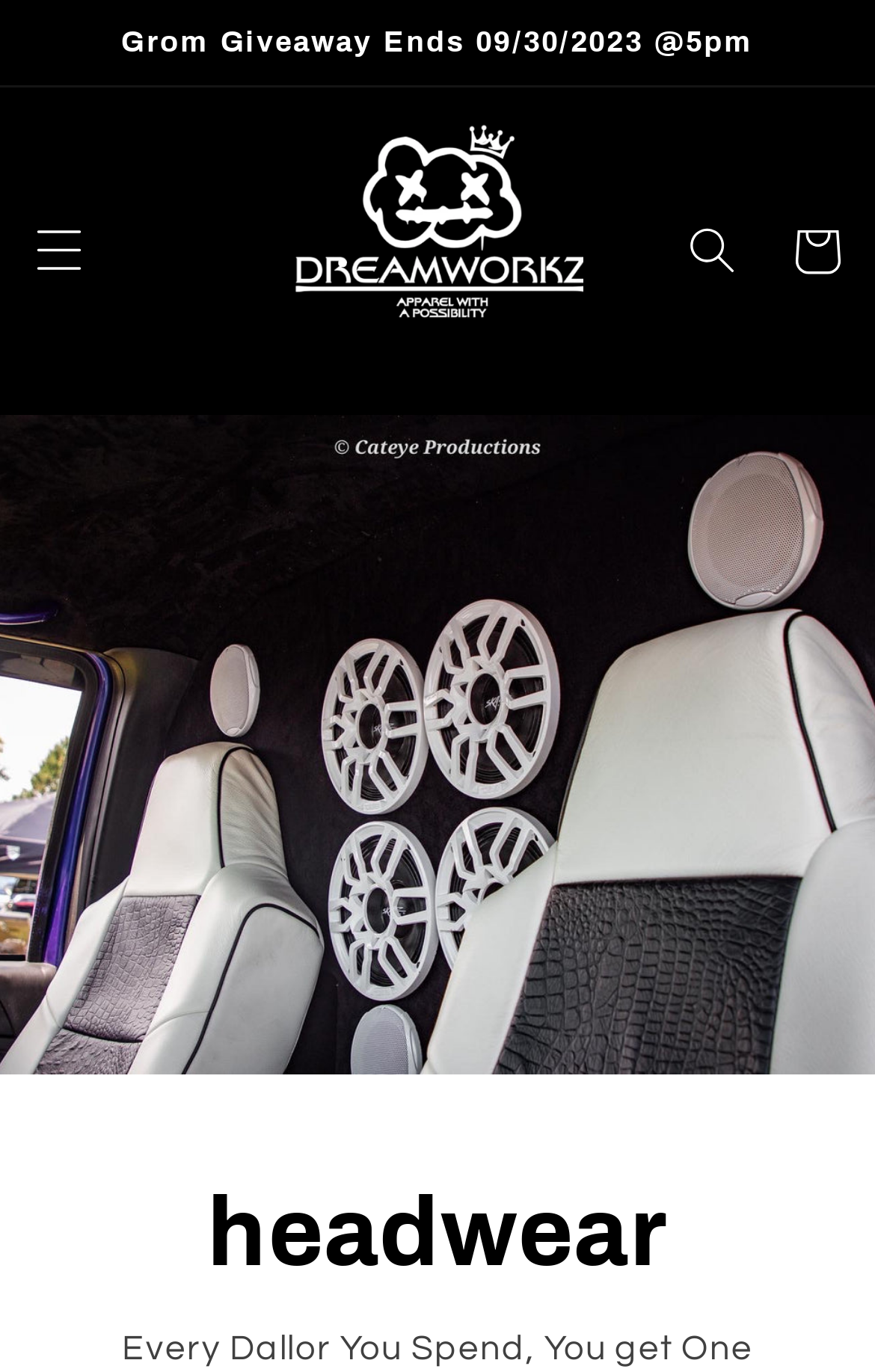Find and provide the bounding box coordinates for the UI element described with: "Take back the University".

None